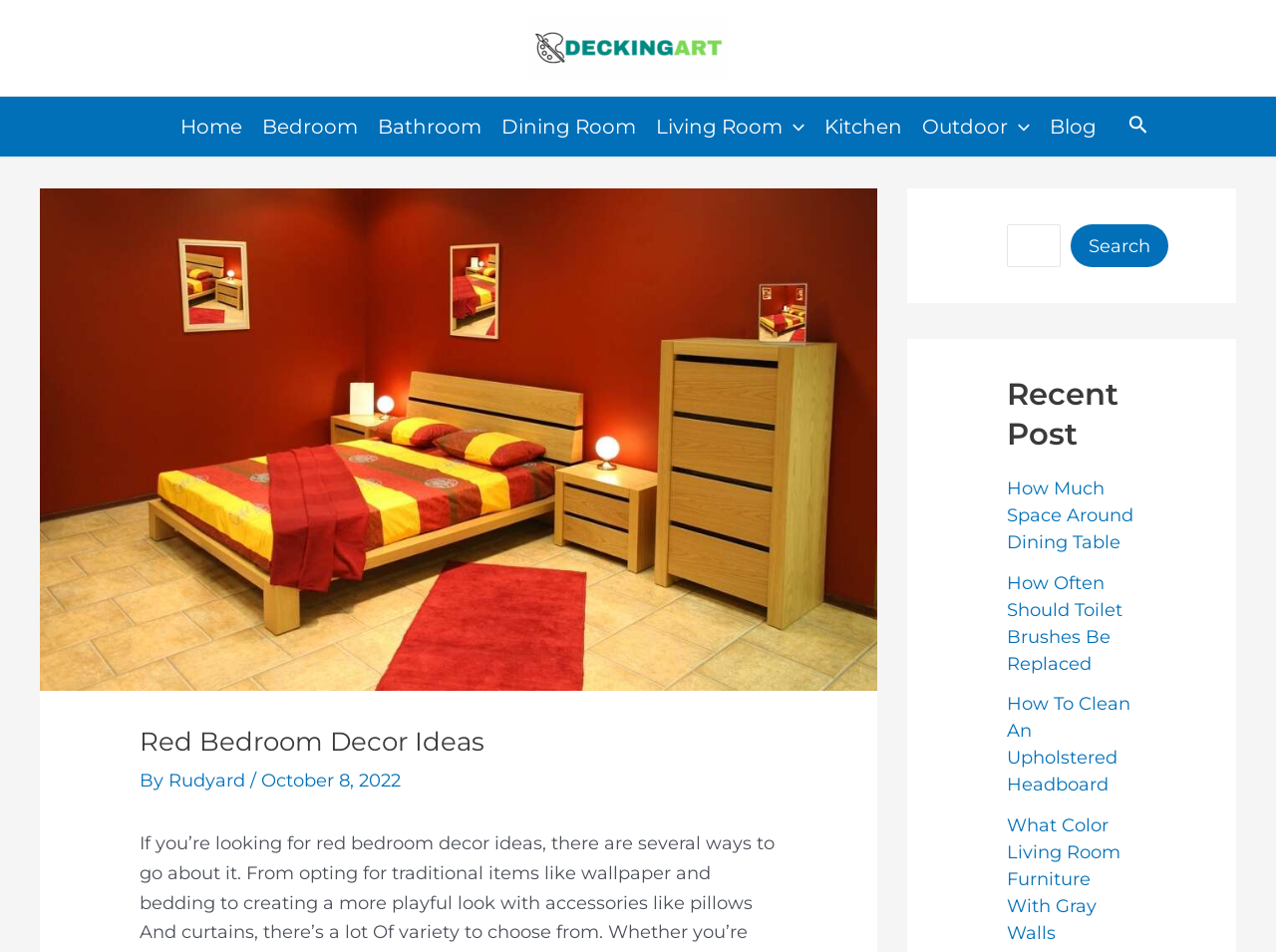Please identify the bounding box coordinates of the clickable element to fulfill the following instruction: "Read the 'Red Bedroom Decor Ideas' article". The coordinates should be four float numbers between 0 and 1, i.e., [left, top, right, bottom].

[0.109, 0.763, 0.609, 0.796]